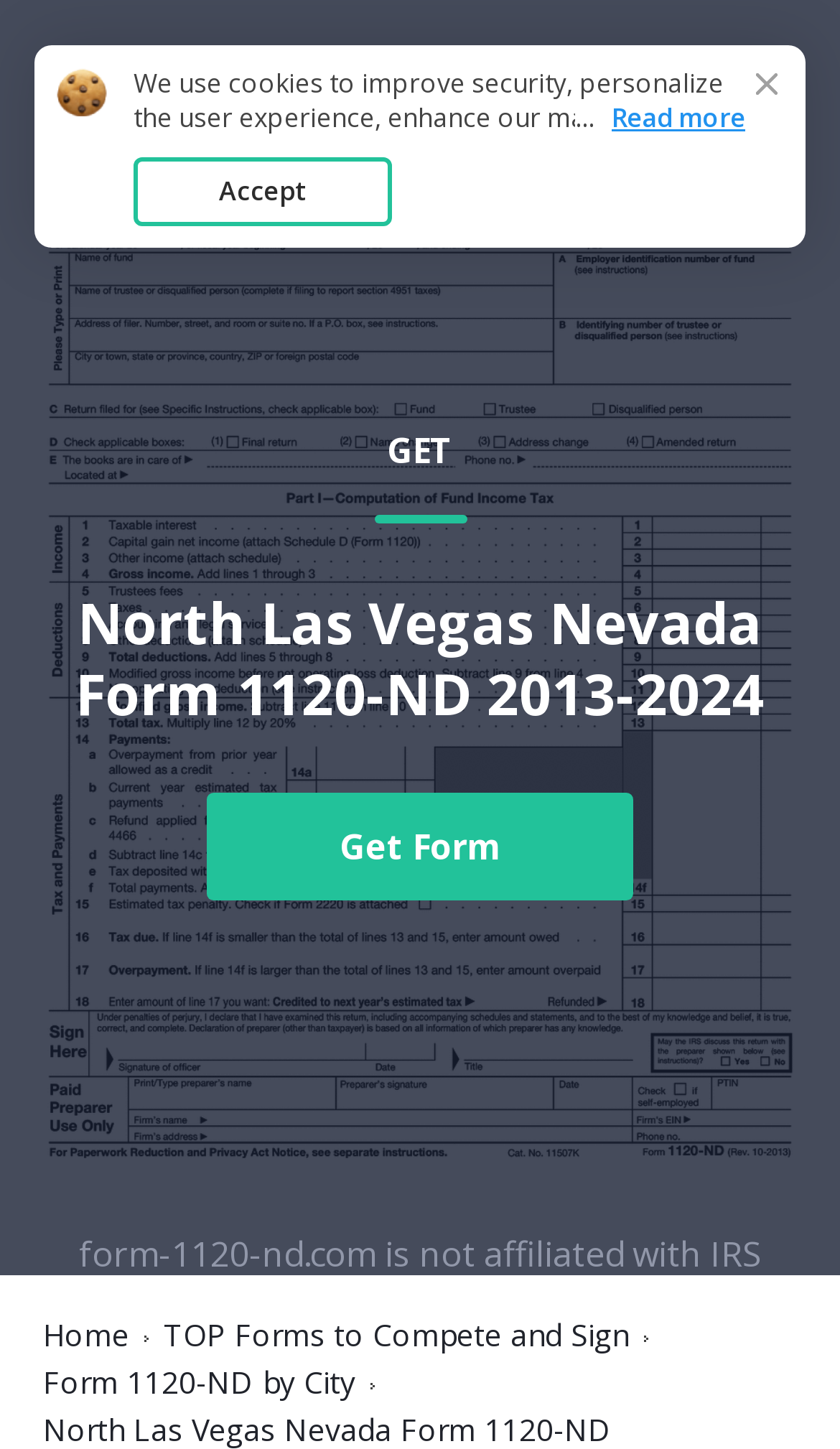Identify the bounding box for the given UI element using the description provided. Coordinates should be in the format (top-left x, top-left y, bottom-right x, bottom-right y) and must be between 0 and 1. Here is the description: James

None